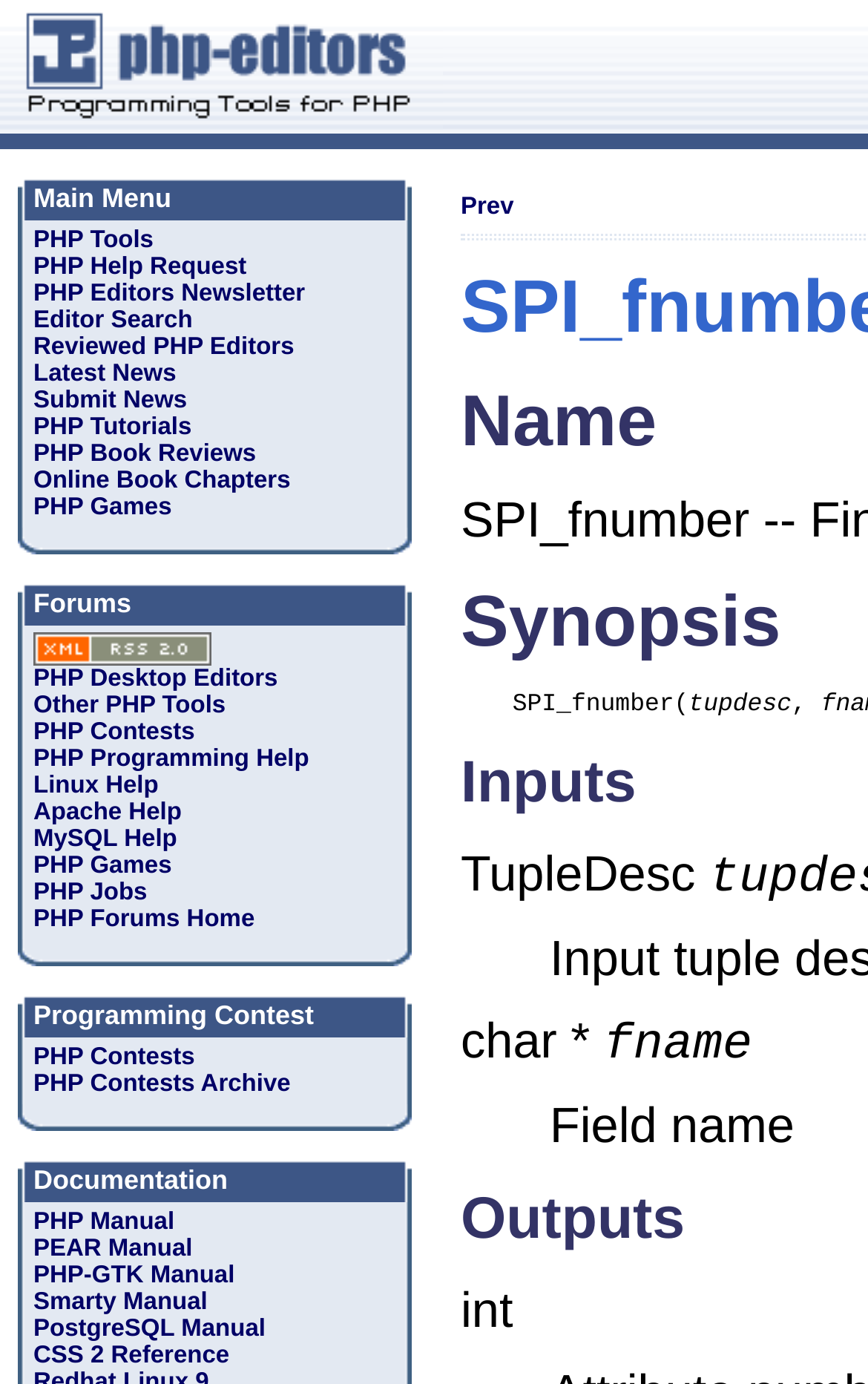Provide your answer in a single word or phrase: 
What is the text of the first link in the main menu?

PHP Tools